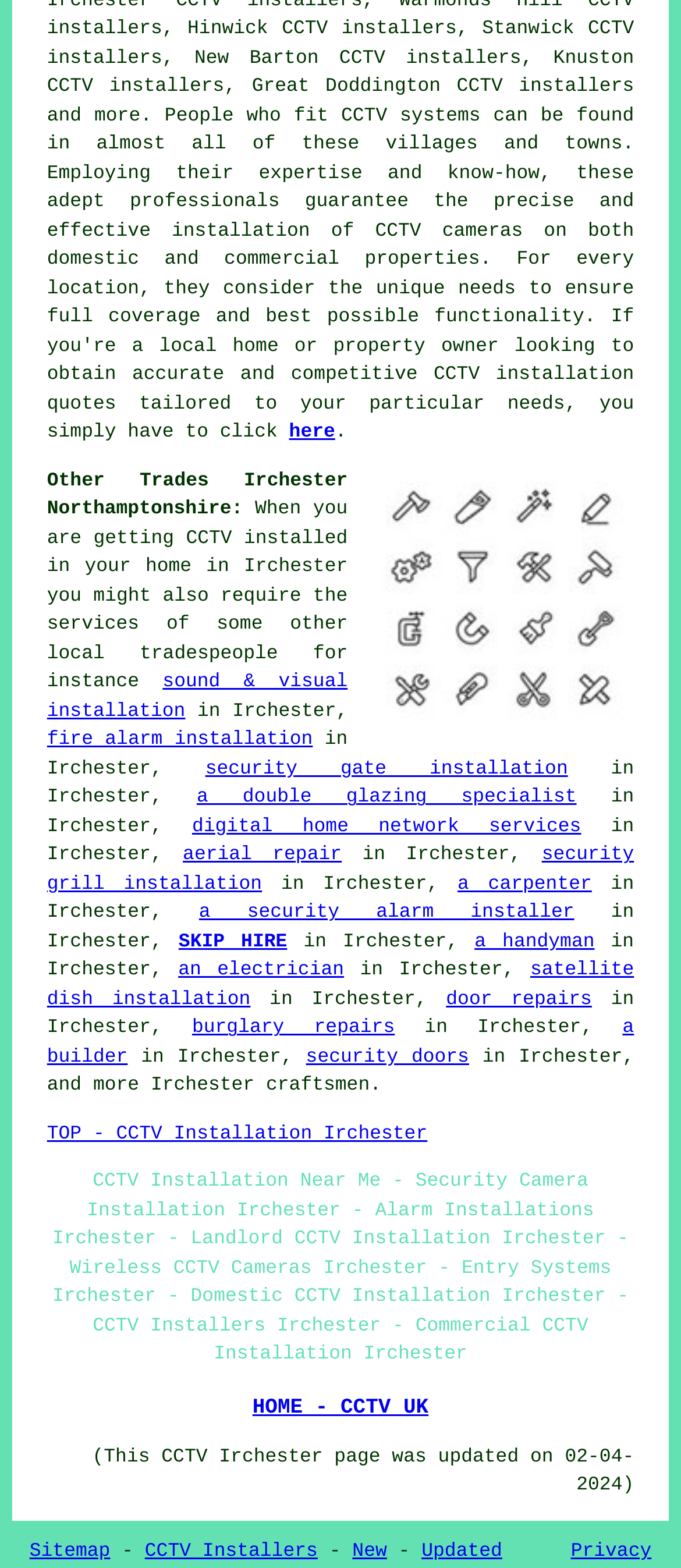Are there any links to other related webpages?
Based on the screenshot, answer the question with a single word or phrase.

Yes